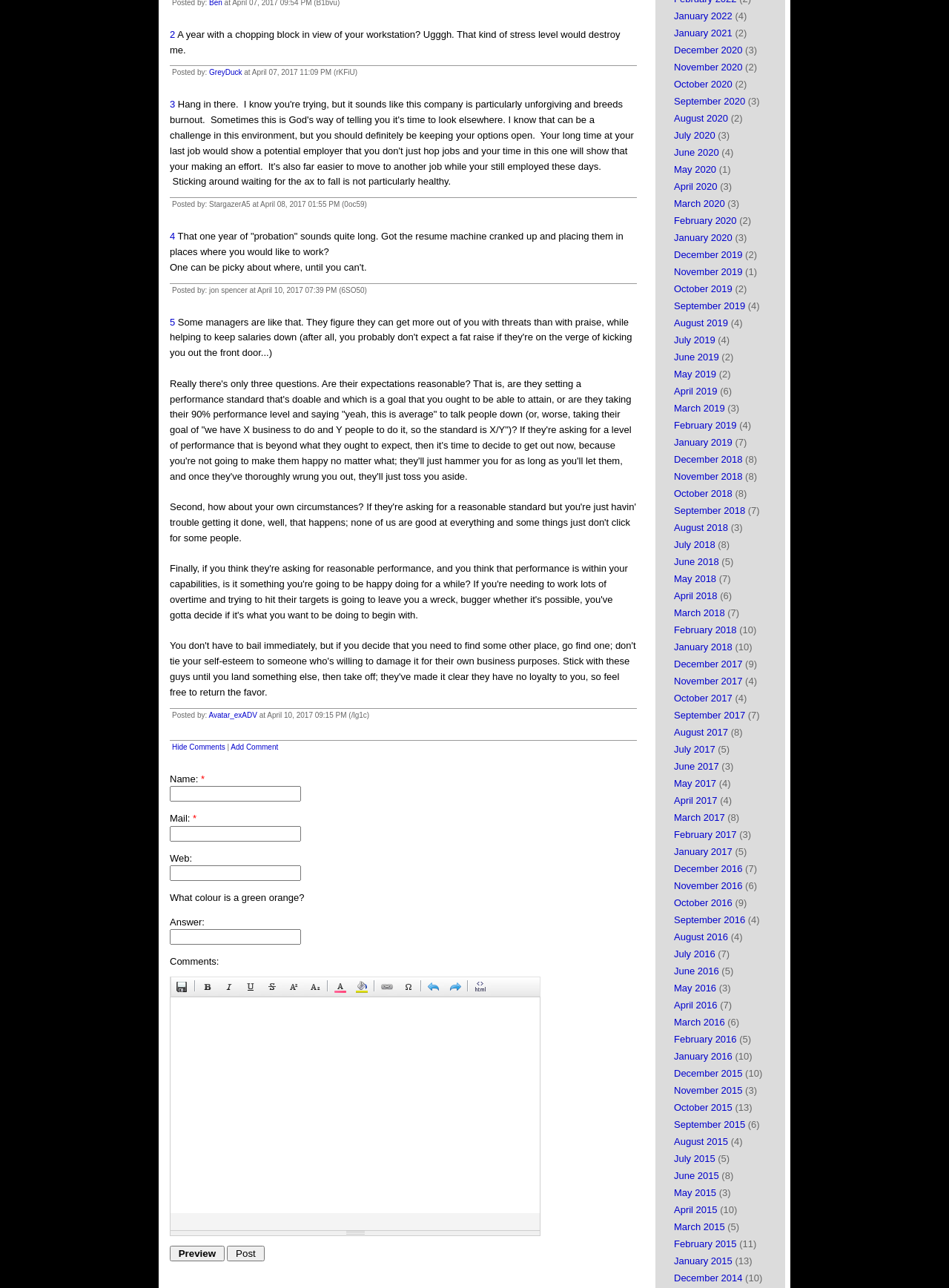Respond with a single word or short phrase to the following question: 
How many comments are there in total?

5